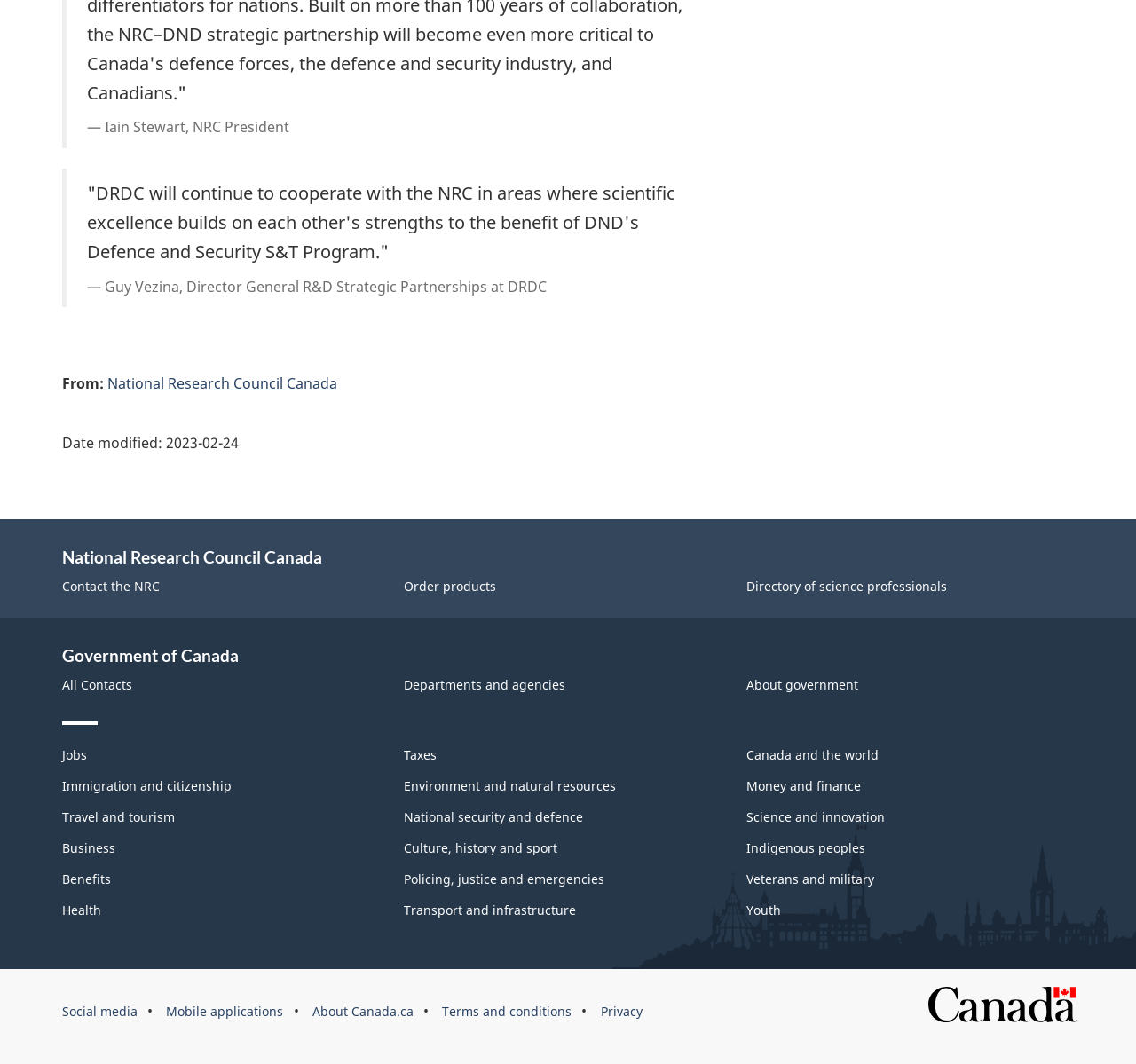Could you find the bounding box coordinates of the clickable area to complete this instruction: "Click National Research Council Canada"?

[0.095, 0.351, 0.297, 0.37]